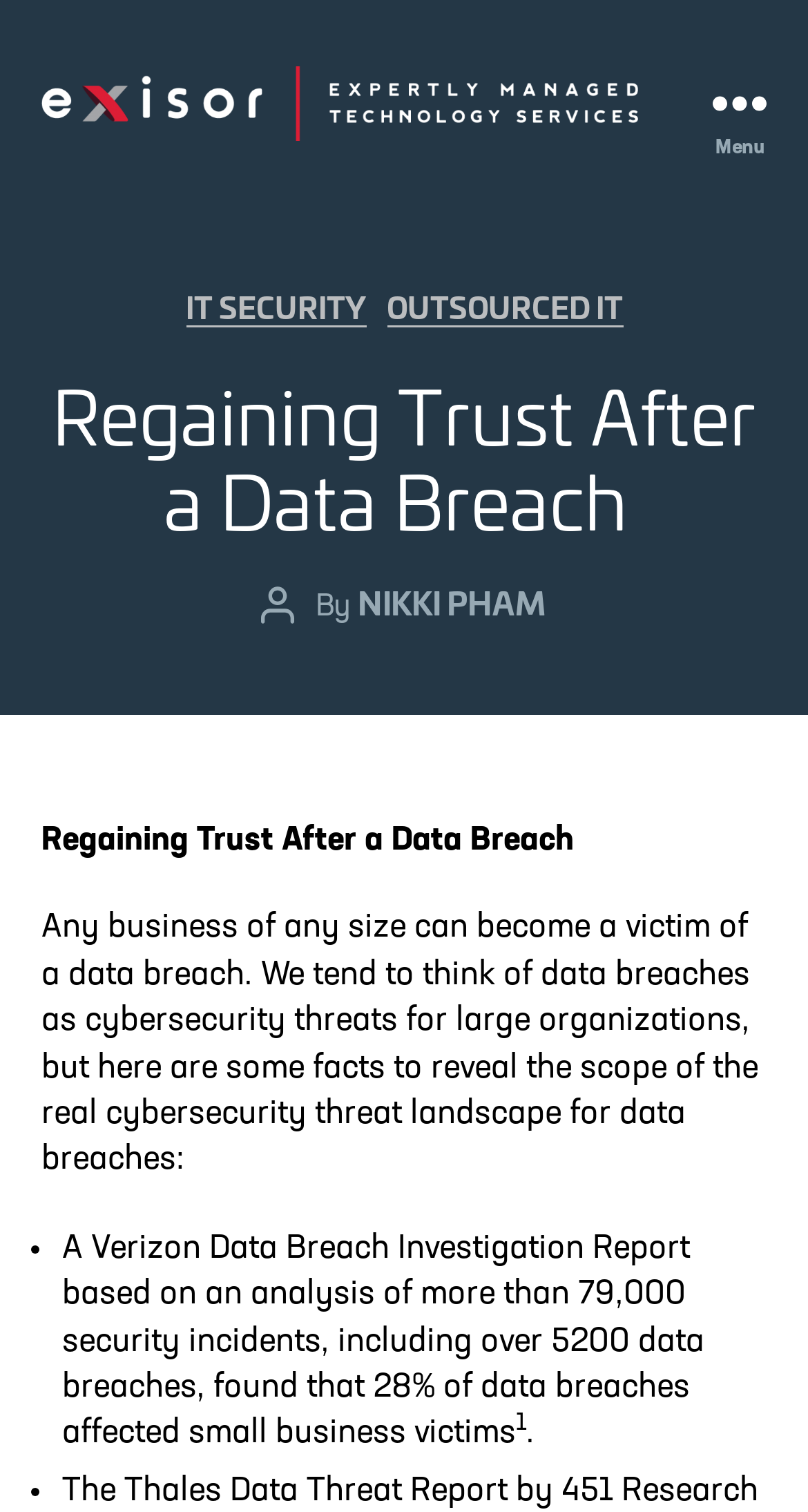Write an extensive caption that covers every aspect of the webpage.

The webpage is about regaining trust after a data breach, with a focus on the cybersecurity threat landscape. At the top left, there is a logo for Exisor, a technology services company, which is also a link. Next to the logo, there is a menu button on the top right. 

Below the logo, there is a header section with a title "Regaining Trust After a Data Breach" and a subtitle "Post author By NIKKI PHAM". 

Underneath the header, there is a main content section. The content starts with a brief introduction, stating that any business of any size can become a victim of a data breach. The text then presents some facts about the scope of the real cybersecurity threat landscape for data breaches. 

The main content is organized into a list, with the first item being a statistic from a Verizon Data Breach Investigation Report. The list item is marked with a bullet point and describes the finding that 28% of data breaches affected small business victims. The text includes a superscript notation, likely indicating a reference or footnote.